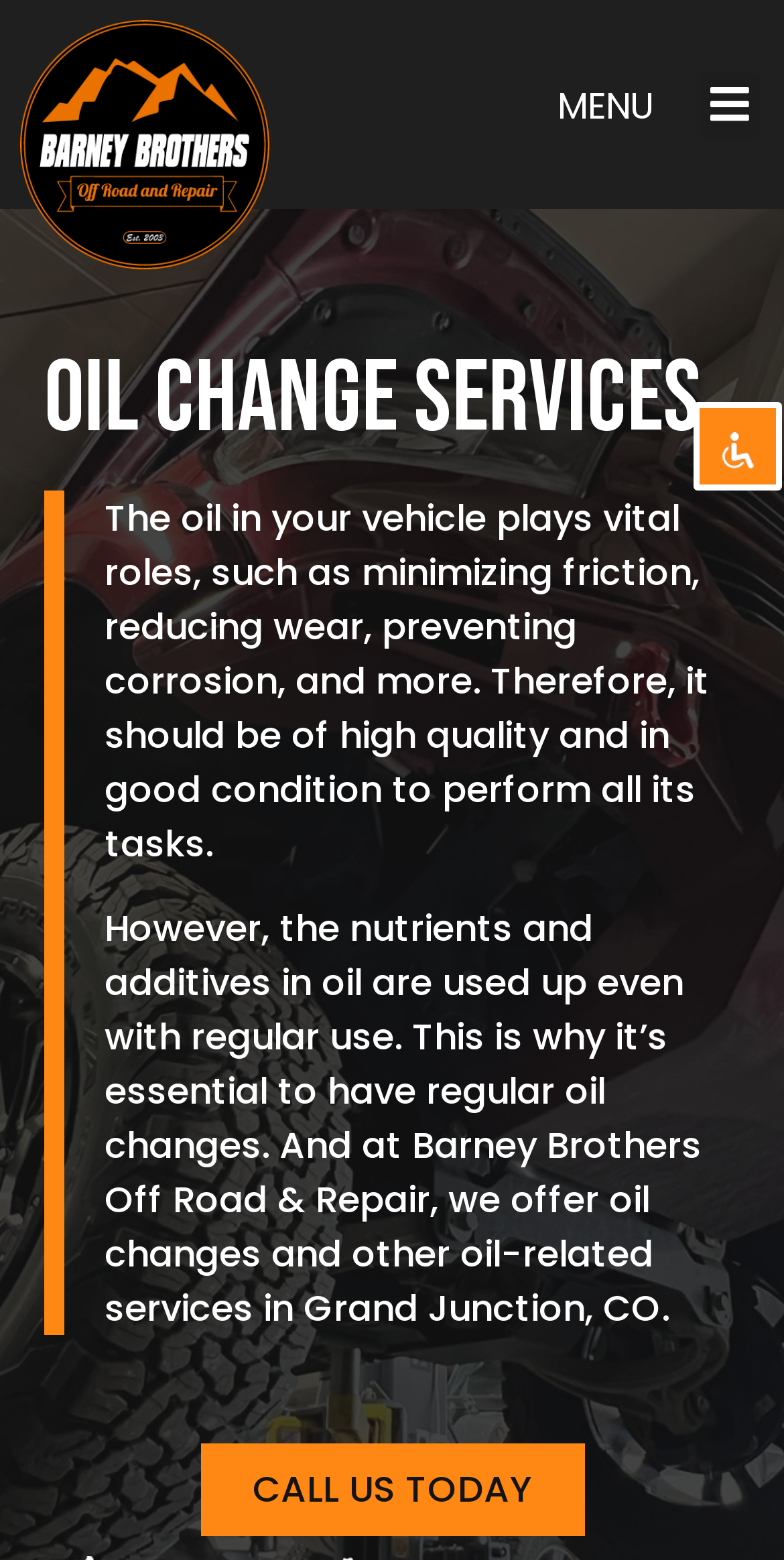Identify the main heading from the webpage and provide its text content.

OIL CHANGE SERVICES